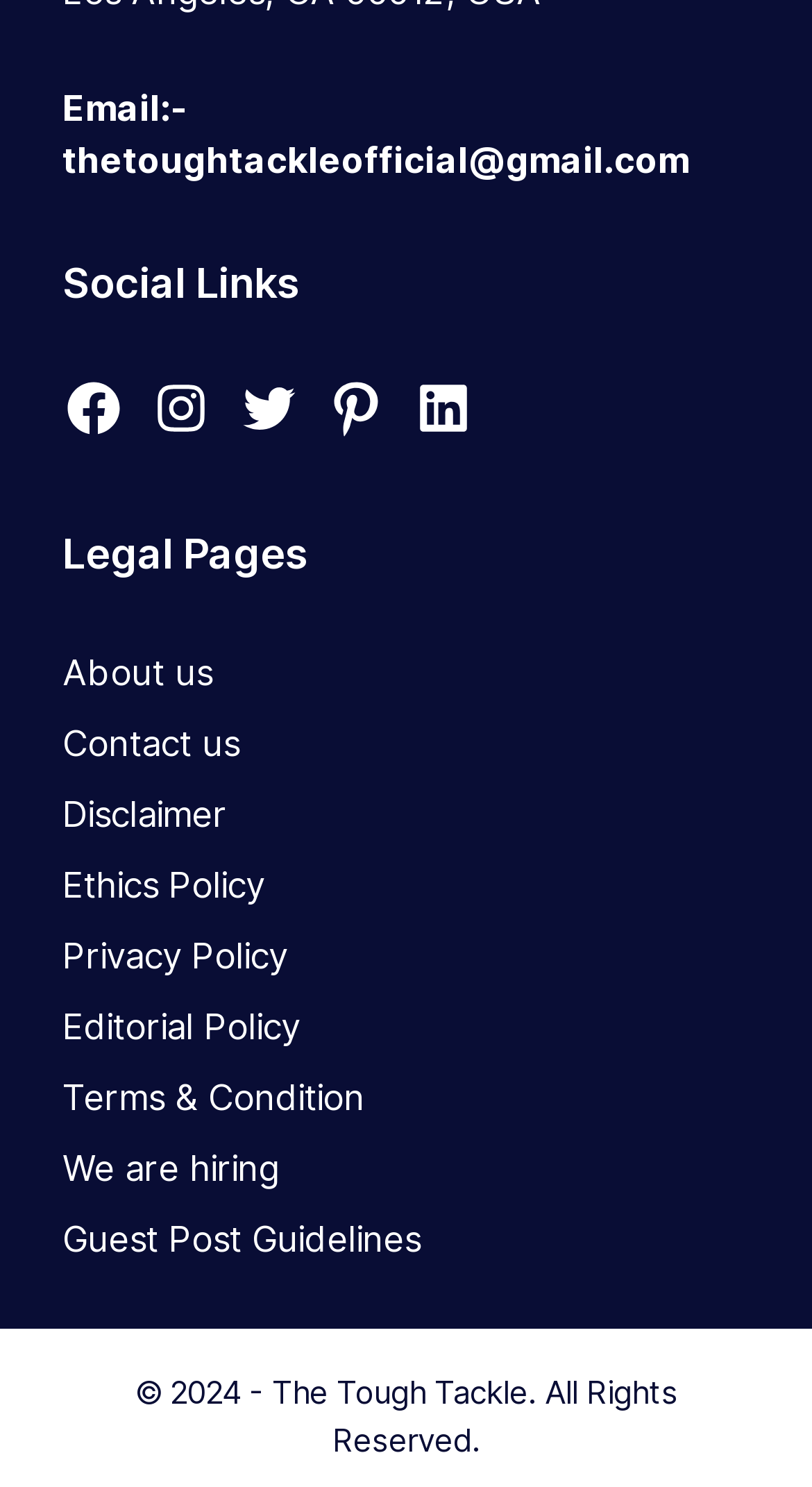Based on the image, give a detailed response to the question: How many social media links are available?

The social media links are found in the second section of the webpage, labeled as 'Social Links', which contains five link elements: Facebook, Instagram, Twitter, Pinterest, and LinkedIn.